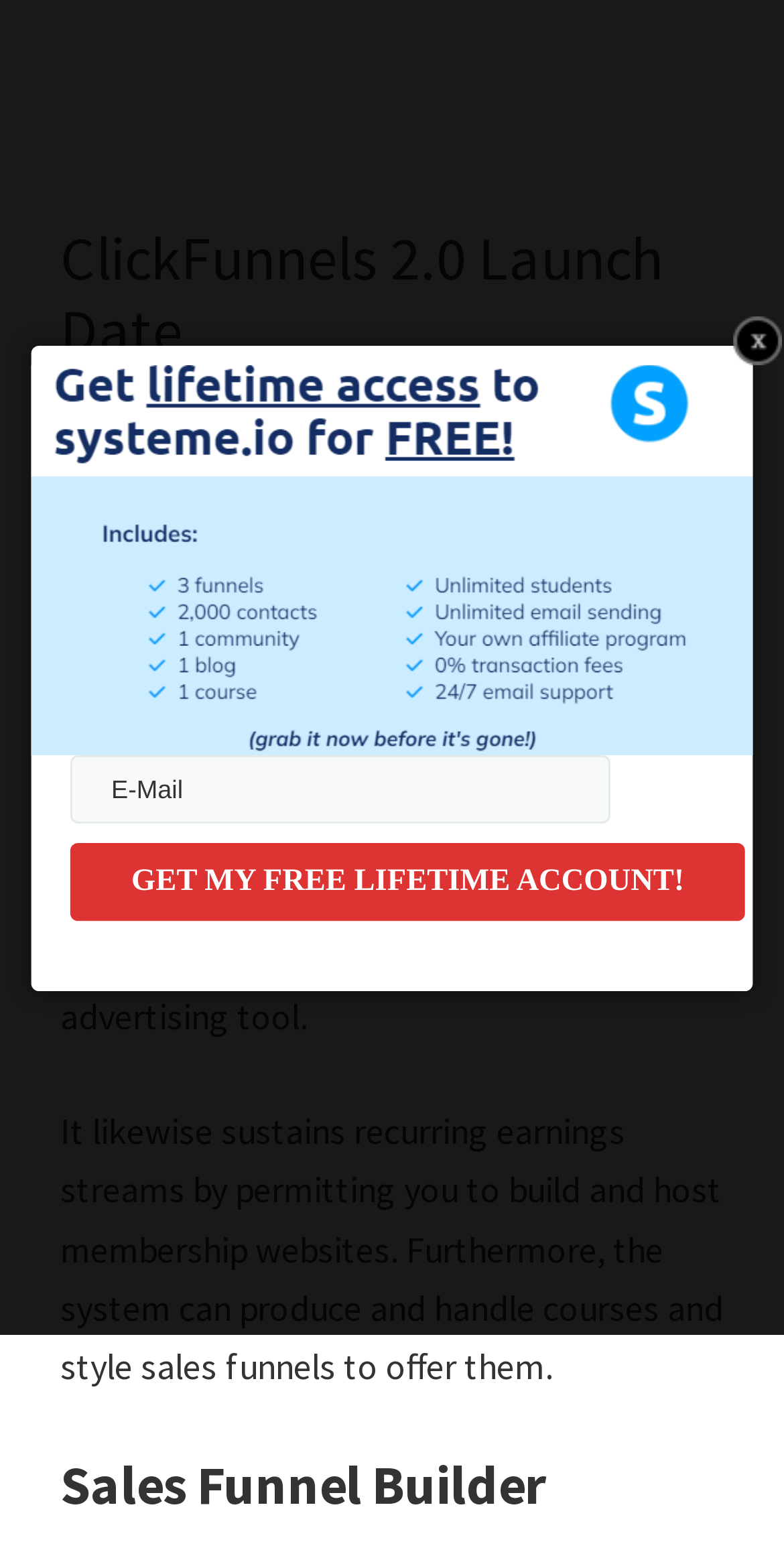Bounding box coordinates are given in the format (top-left x, top-left y, bottom-right x, bottom-right y). All values should be floating point numbers between 0 and 1. Provide the bounding box coordinate for the UI element described as: Tips and Tricks

None